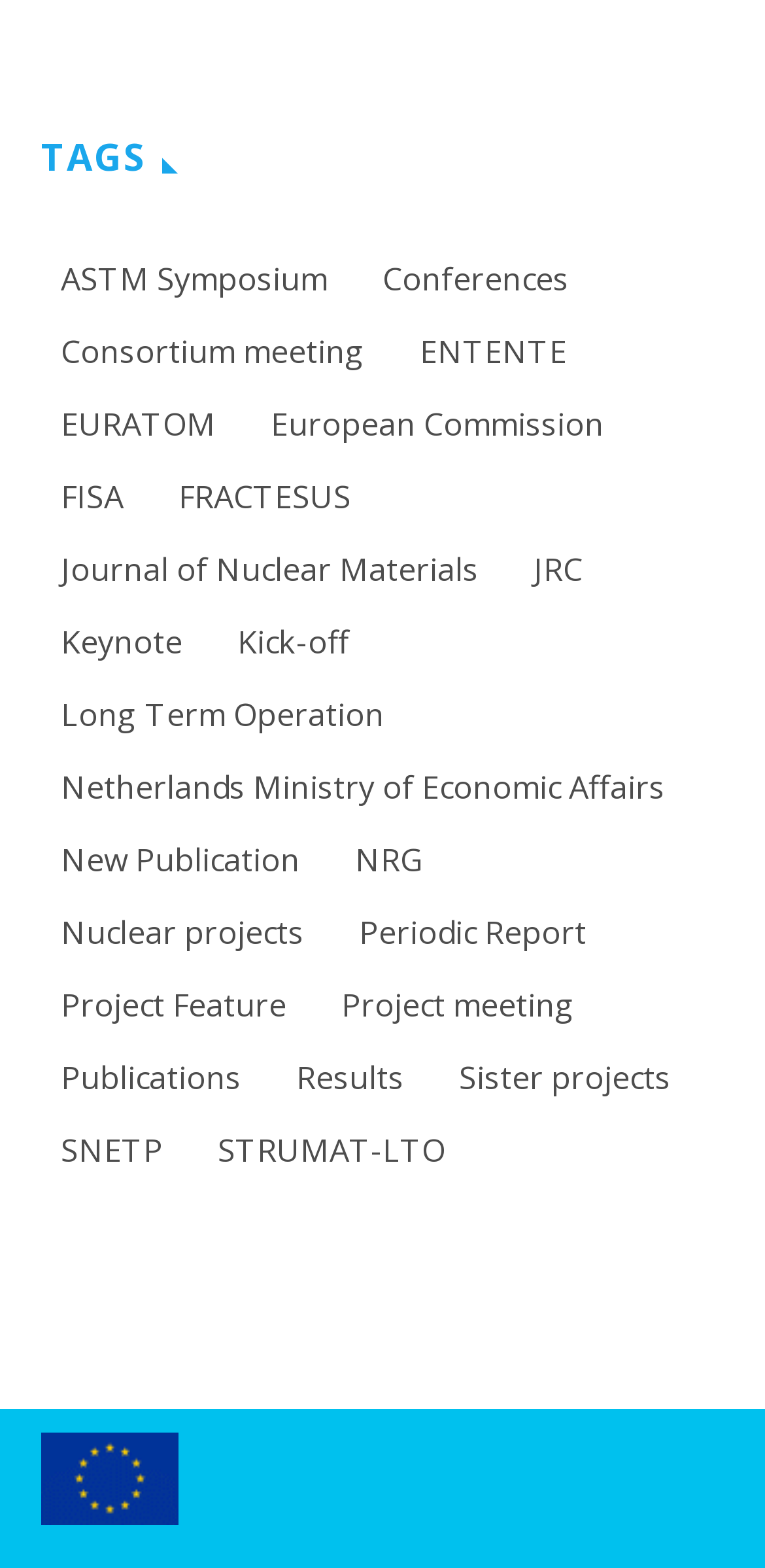Determine the bounding box coordinates of the section to be clicked to follow the instruction: "Check Windows related topics". The coordinates should be given as four float numbers between 0 and 1, formatted as [left, top, right, bottom].

None